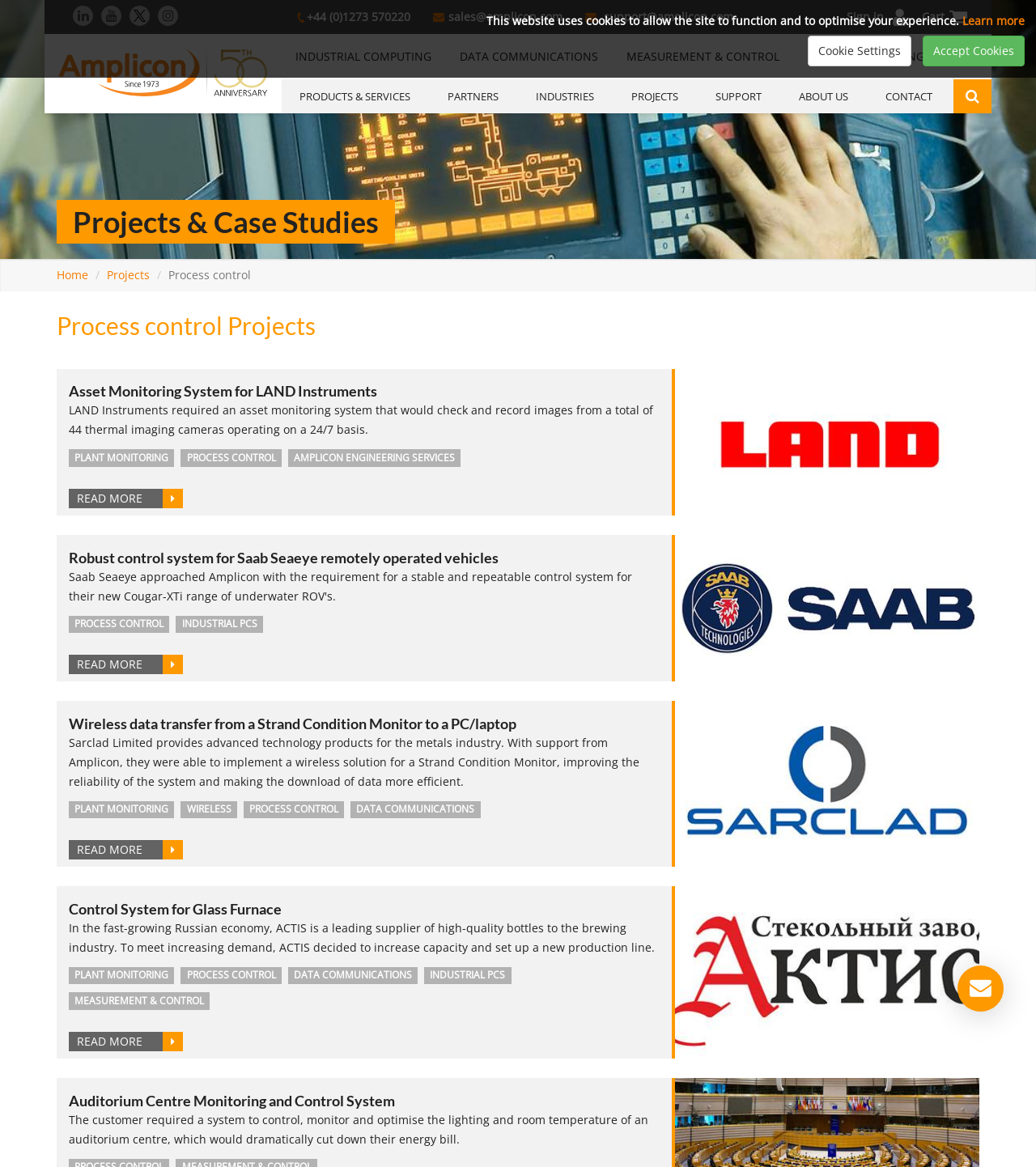Kindly respond to the following question with a single word or a brief phrase: 
What is the industry of the company 'LAND Instruments'?

Metals